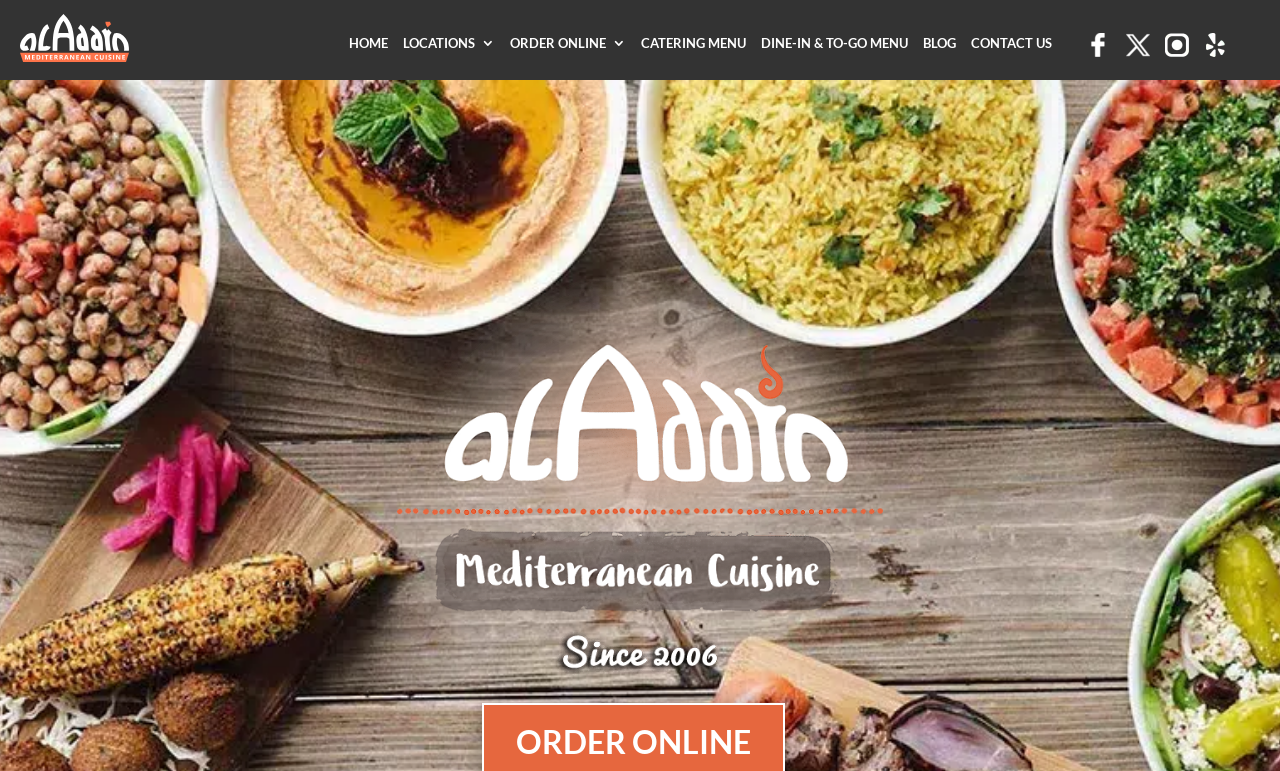Is there a search bar on the webpage?
Look at the screenshot and respond with a single word or phrase.

Yes